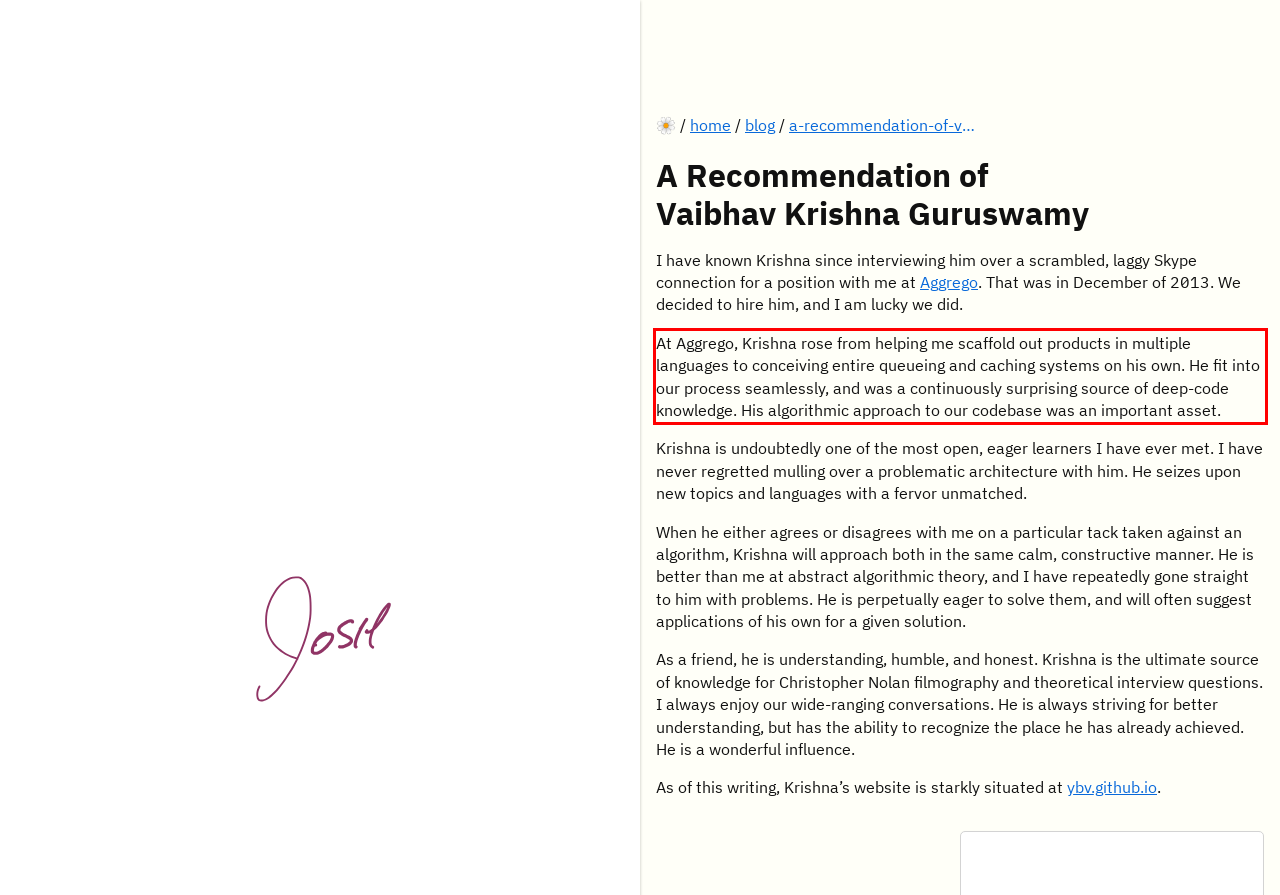Look at the screenshot of the webpage, locate the red rectangle bounding box, and generate the text content that it contains.

At Aggrego, Krishna rose from helping me scaffold out products in multiple languages to conceiving entire queueing and caching systems on his own. He fit into our process seamlessly, and was a continuously surprising source of deep-code knowledge. His algorithmic approach to our codebase was an important asset.